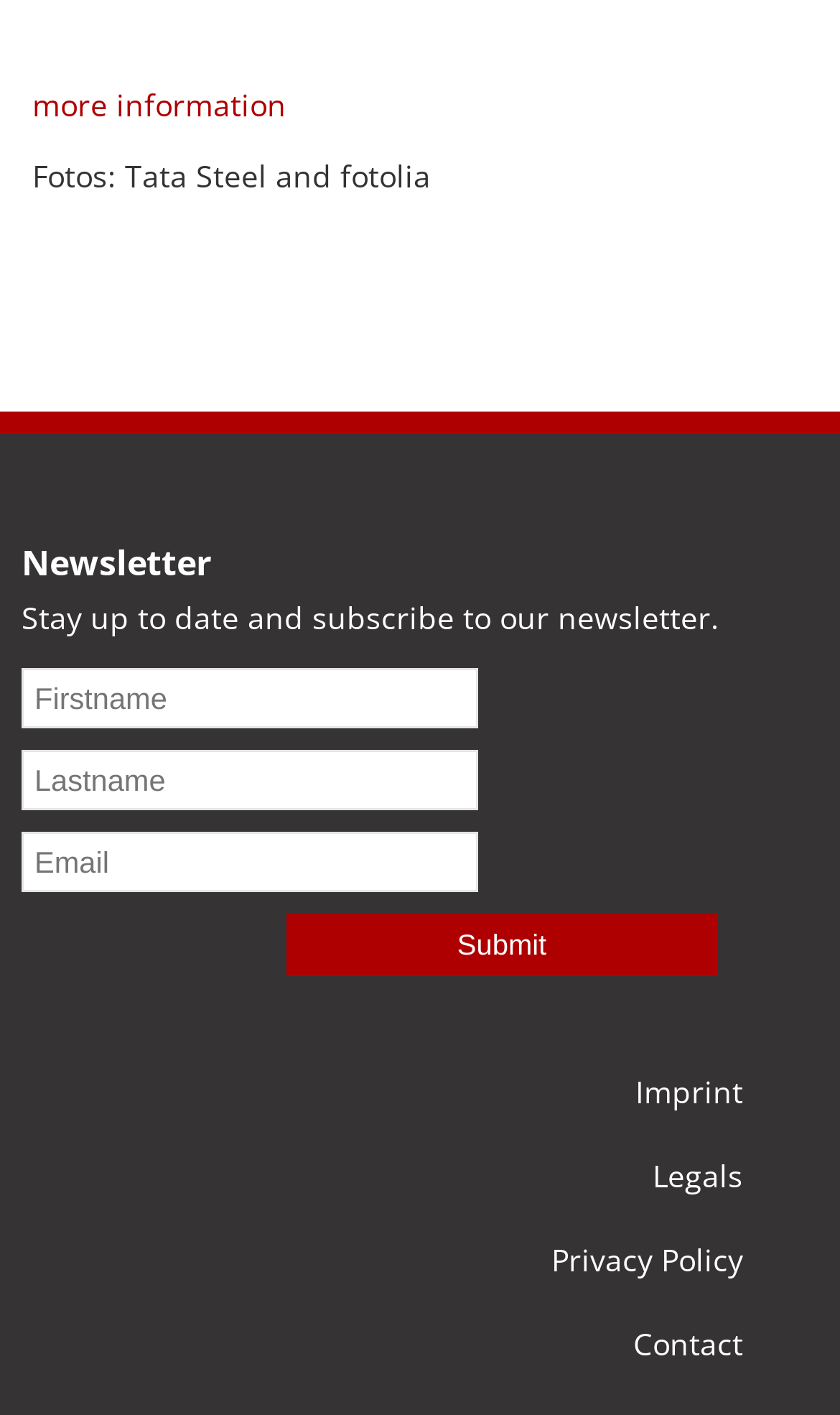Please identify the bounding box coordinates of the clickable element to fulfill the following instruction: "click more information". The coordinates should be four float numbers between 0 and 1, i.e., [left, top, right, bottom].

[0.038, 0.06, 0.341, 0.089]